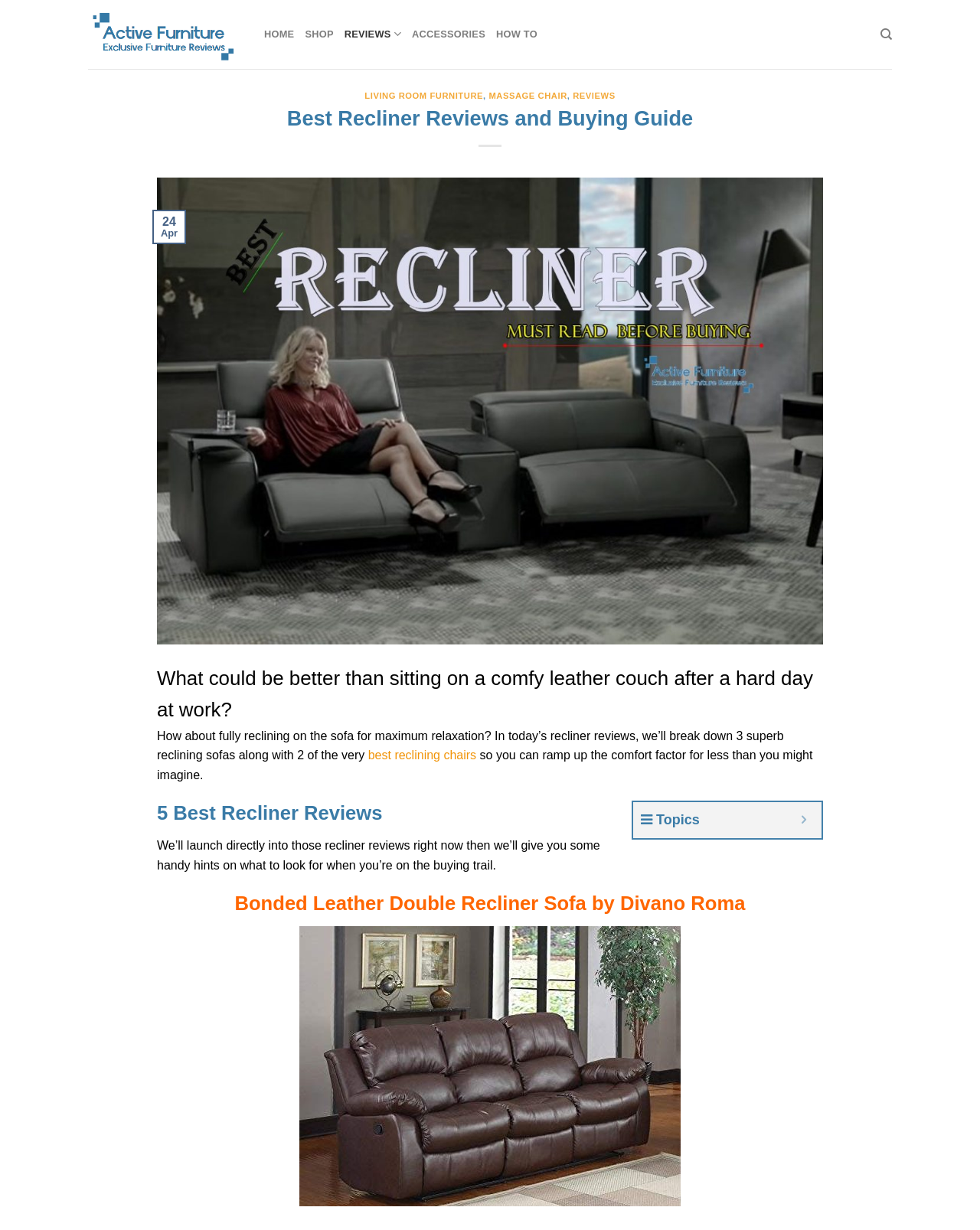Please specify the bounding box coordinates for the clickable region that will help you carry out the instruction: "Search for something".

[0.898, 0.016, 0.91, 0.04]